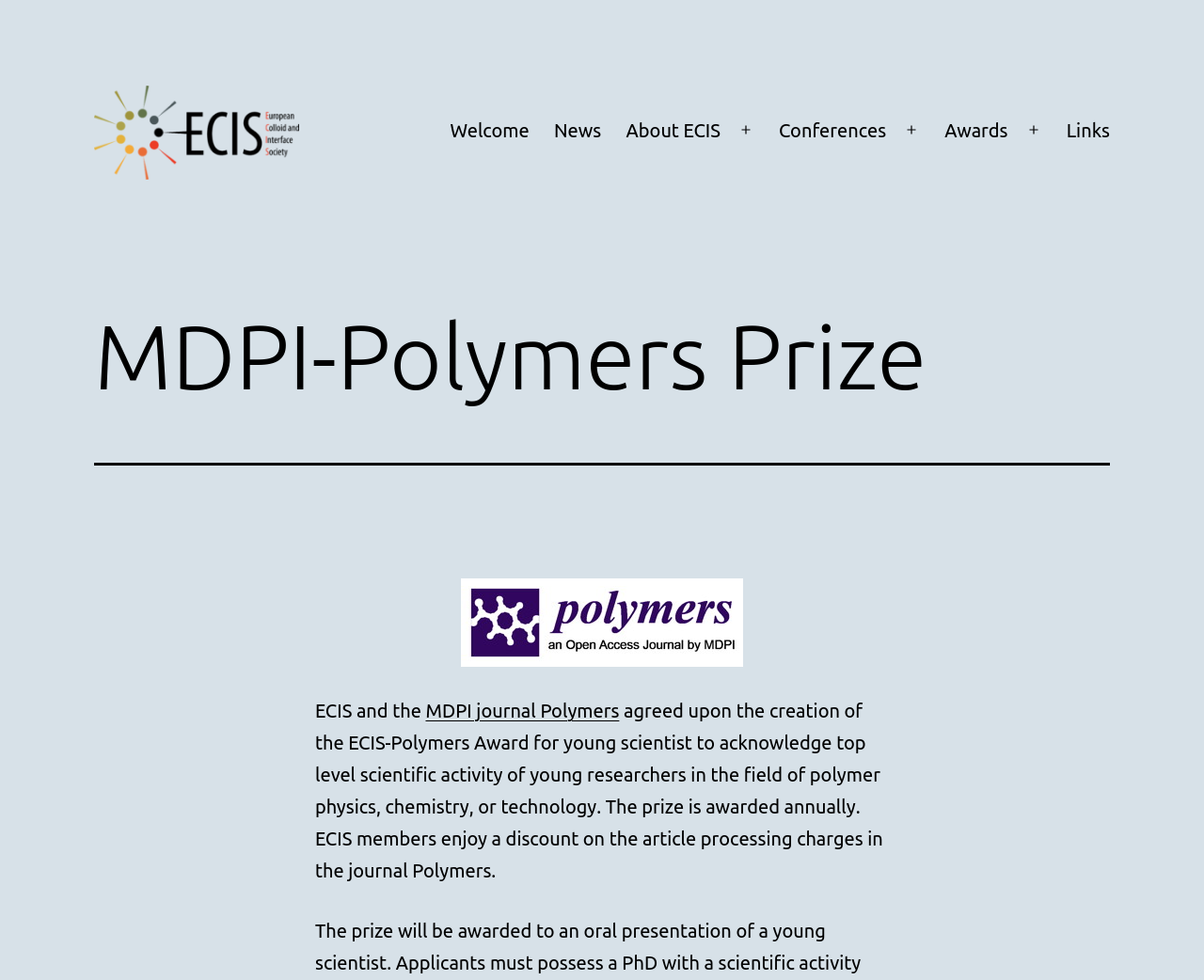Identify the bounding box for the UI element specified in this description: "MDPI journal Polymers". The coordinates must be four float numbers between 0 and 1, formatted as [left, top, right, bottom].

[0.354, 0.714, 0.514, 0.736]